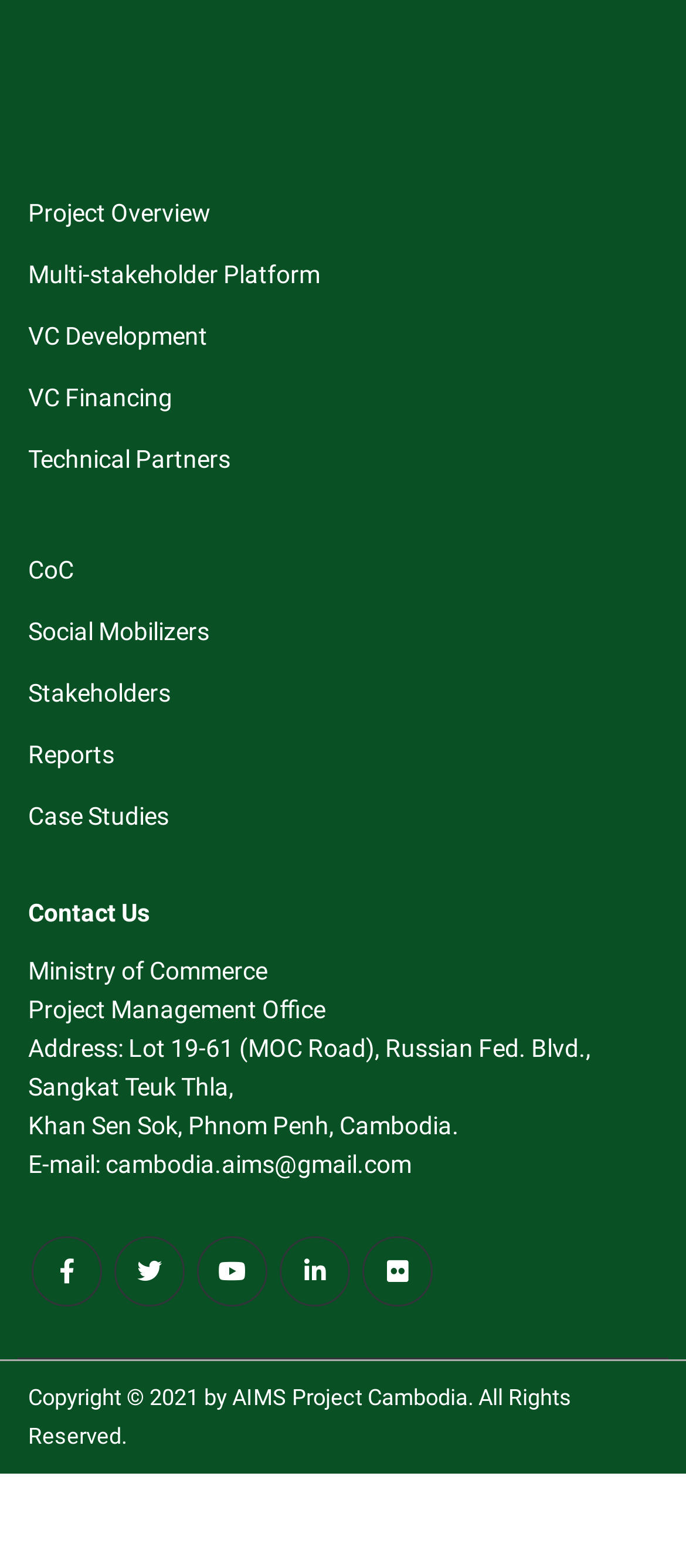Please determine the bounding box coordinates of the element's region to click in order to carry out the following instruction: "Read case studies". The coordinates should be four float numbers between 0 and 1, i.e., [left, top, right, bottom].

[0.041, 0.511, 0.246, 0.529]